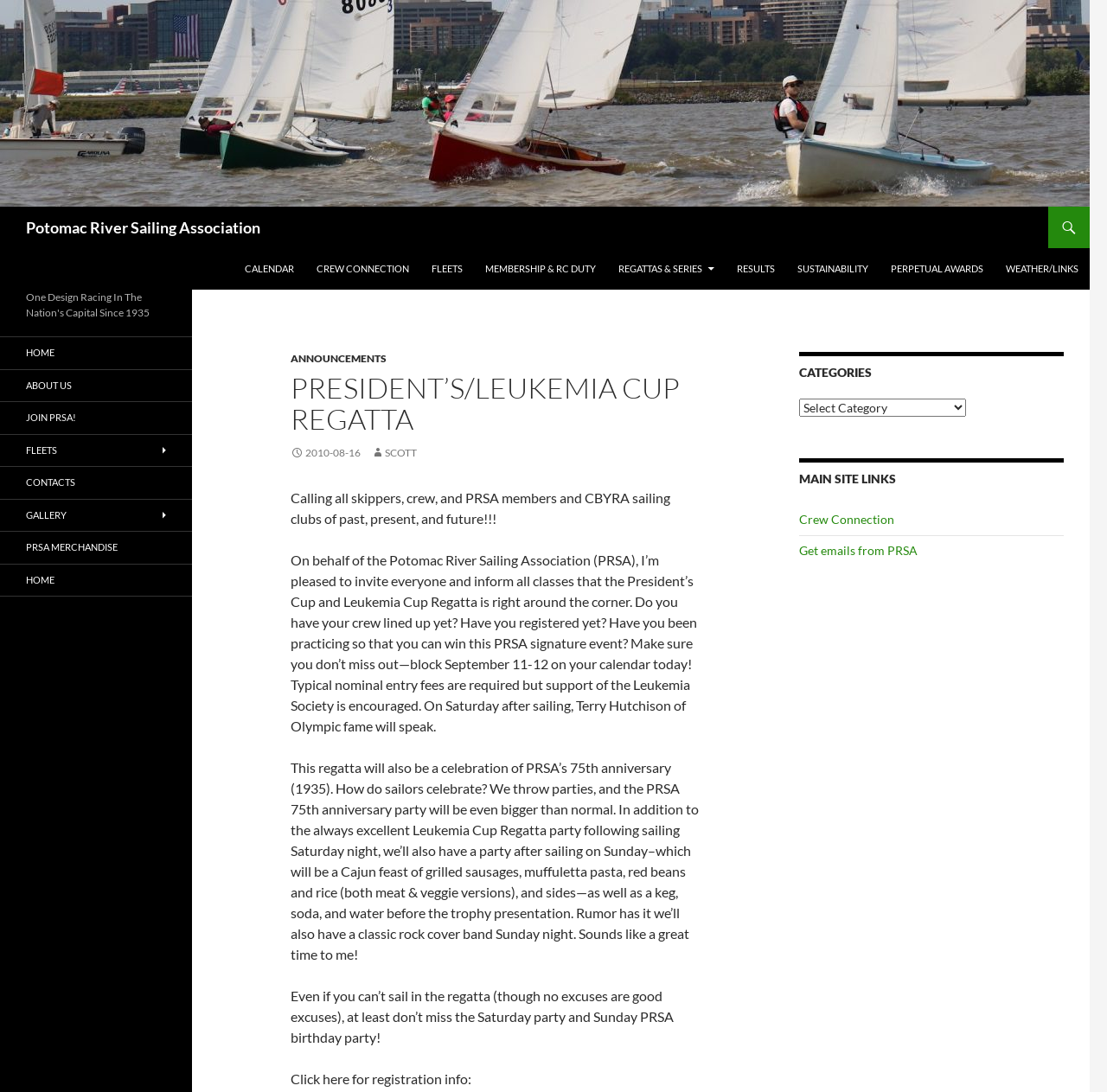Respond with a single word or phrase to the following question:
Who is the speaker at the event on Saturday?

Terry Hutchison